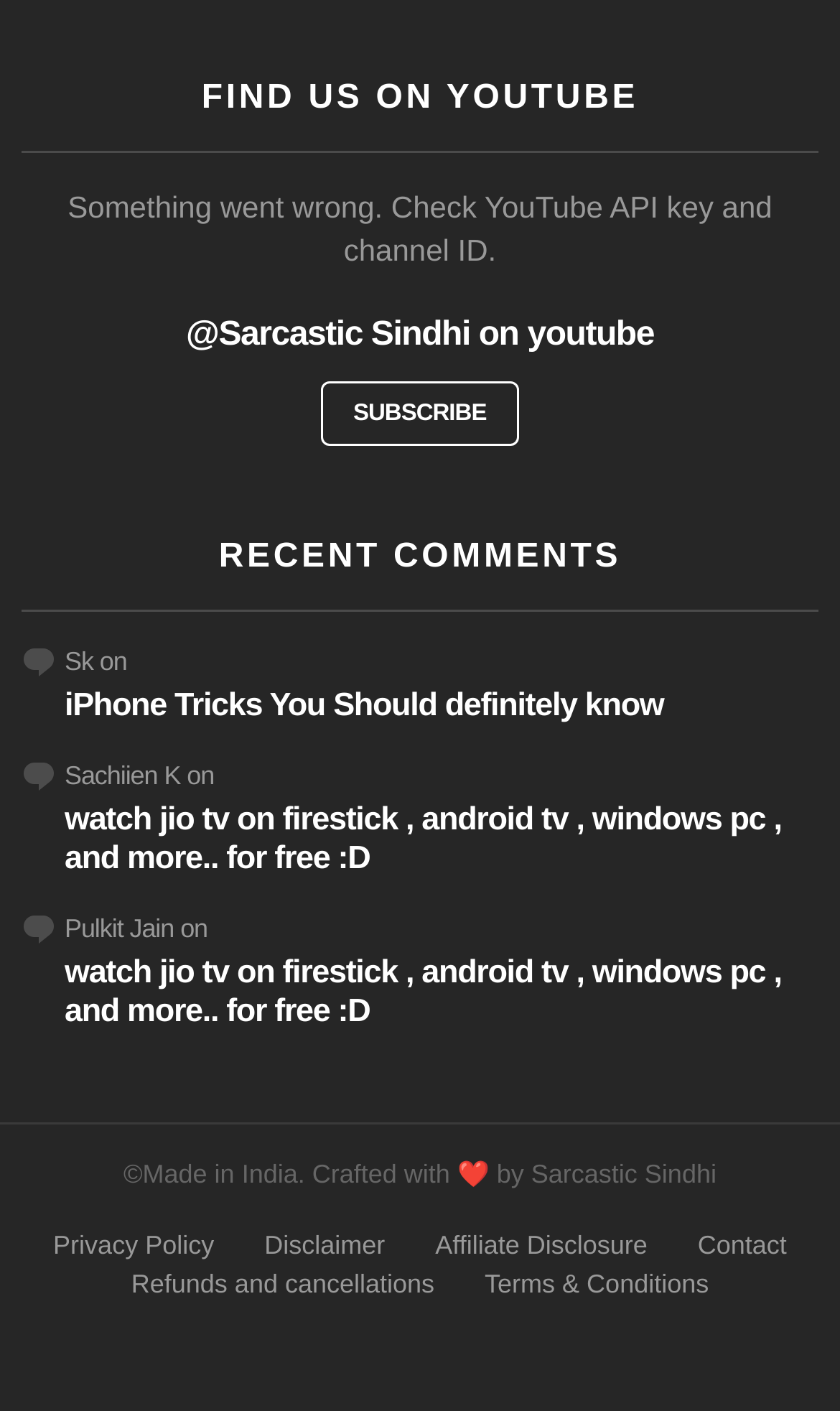What is the name of the author of the website?
From the image, provide a succinct answer in one word or a short phrase.

Sarcastic Sindhi